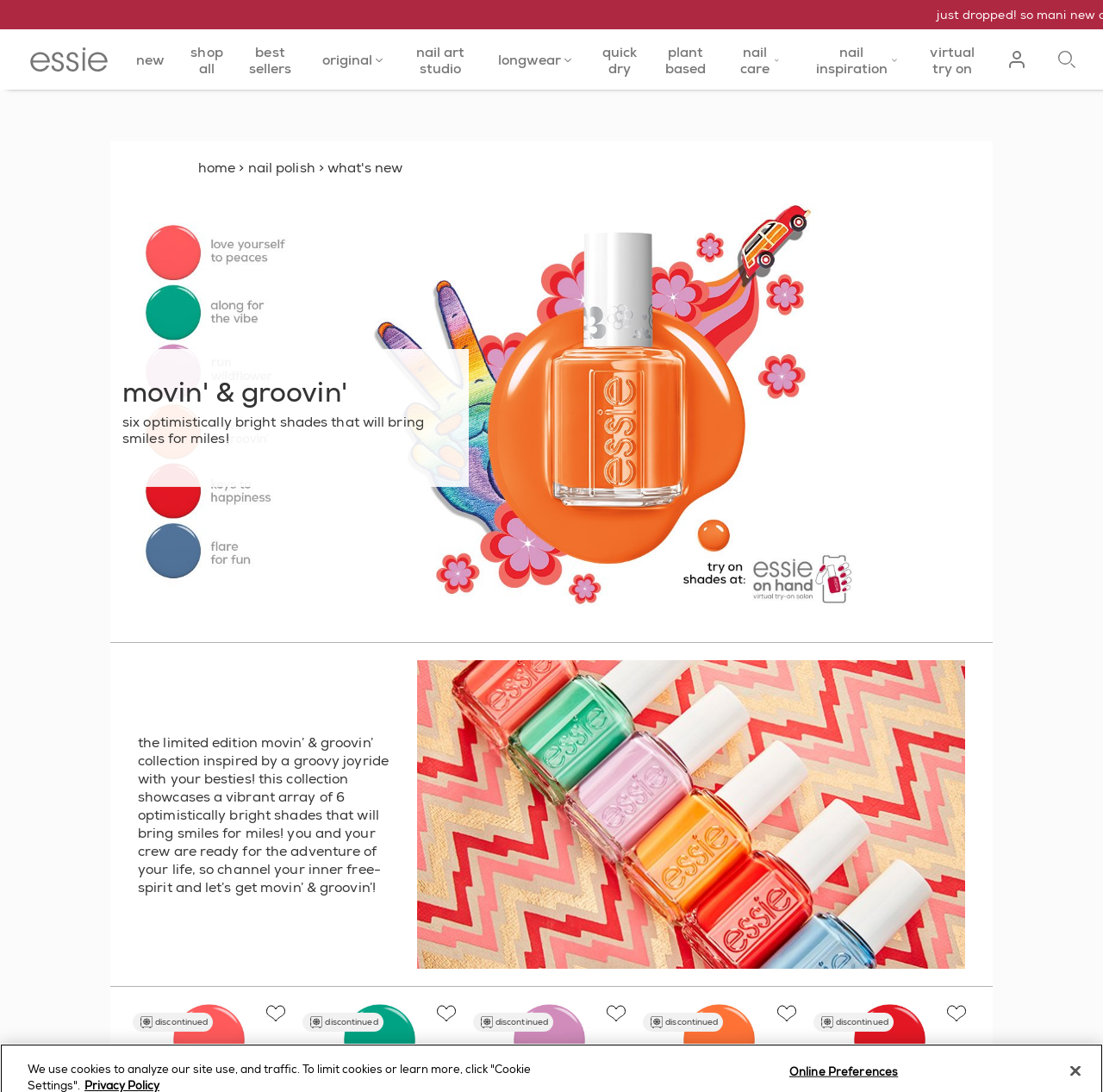Can you extract the primary headline text from the webpage?

movin' & groovin'